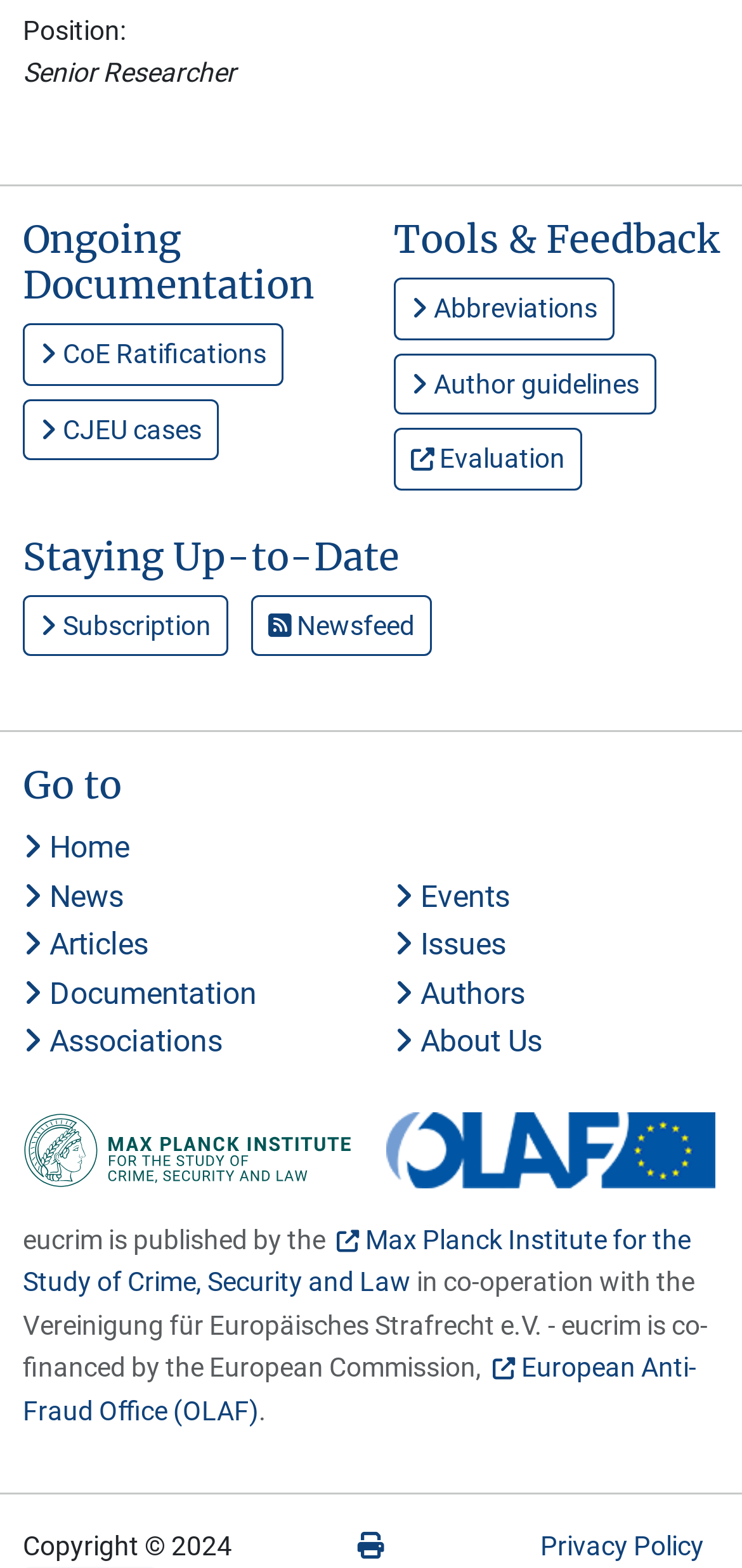Please examine the image and answer the question with a detailed explanation:
What is the copyright year?

The question can be answered by looking at the static text element 'Copyright © 2024'.